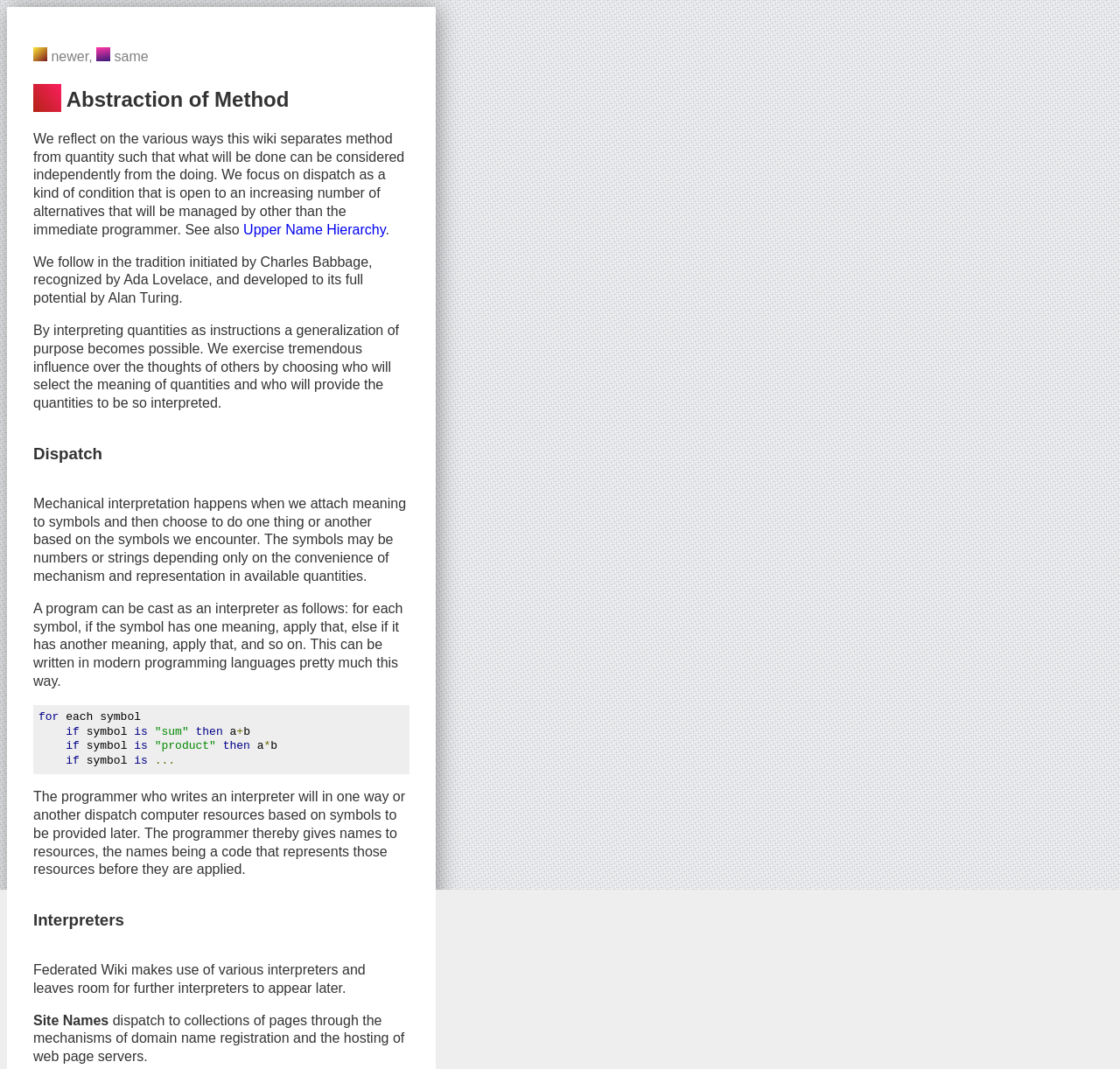Using a single word or phrase, answer the following question: 
What is the purpose of interpreters in Federated Wiki?

Making use of various interpreters